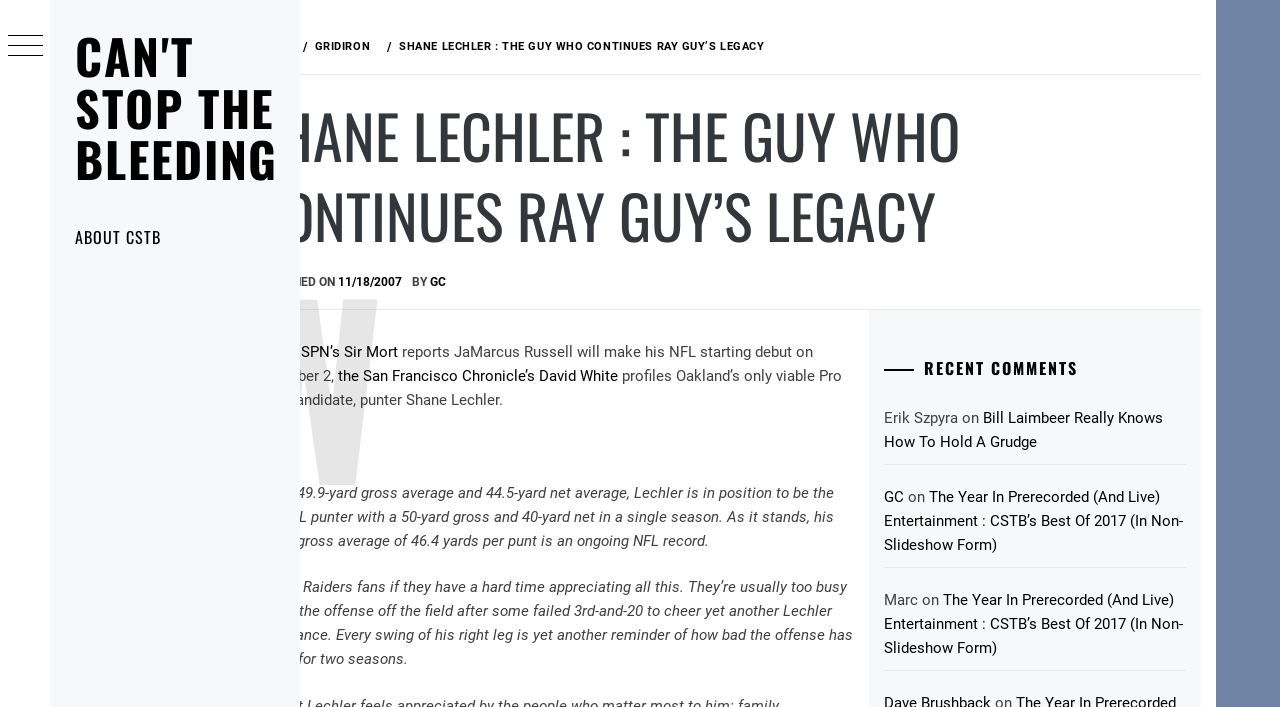Please determine the bounding box coordinates of the element's region to click in order to carry out the following instruction: "Click the '11/18/2007' link". The coordinates should be four float numbers between 0 and 1, i.e., [left, top, right, bottom].

[0.364, 0.39, 0.414, 0.409]